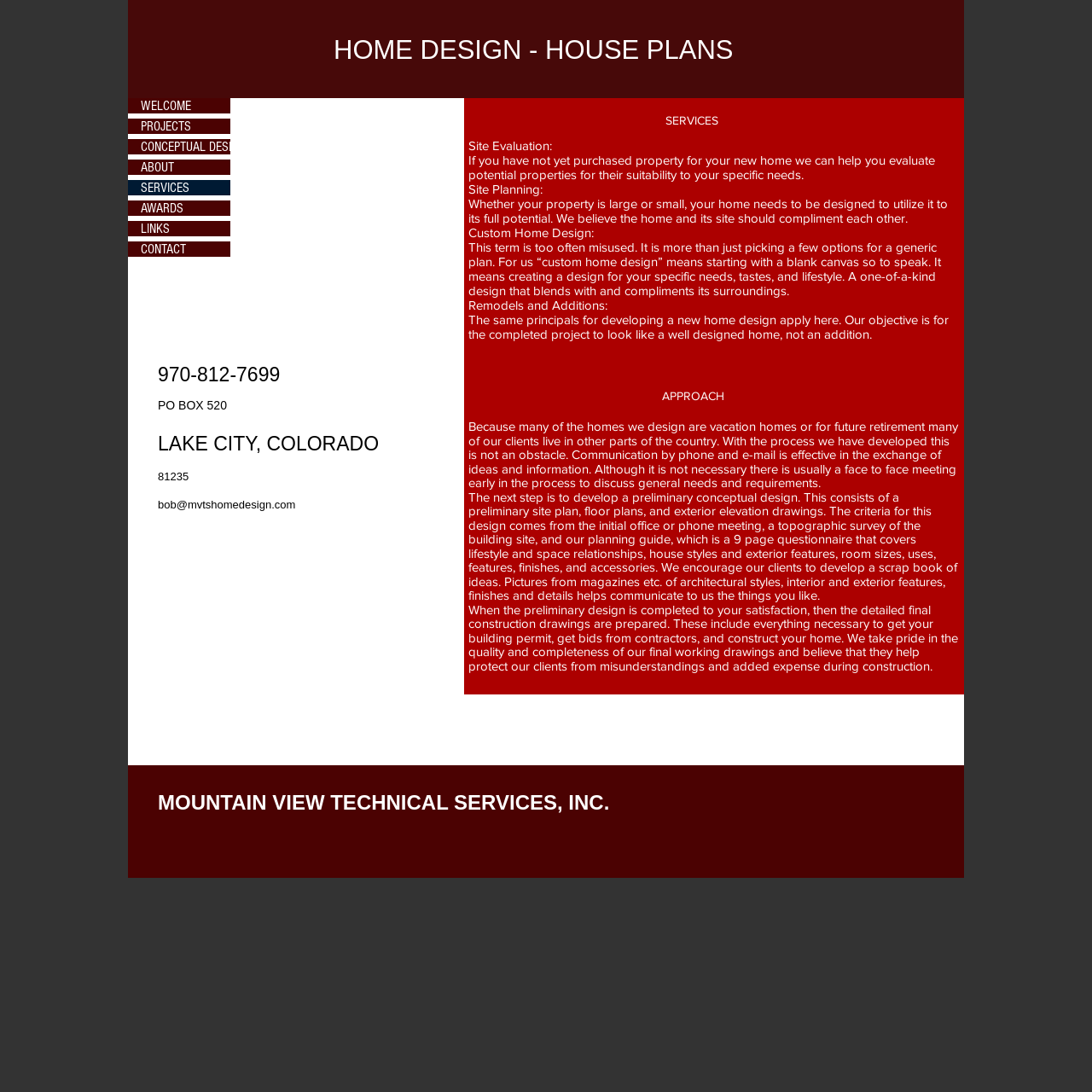What is the purpose of the 'Site Evaluation' service?
Please respond to the question with a detailed and informative answer.

The 'Site Evaluation' service is mentioned under the 'SERVICES' section, and its purpose is to help clients evaluate potential properties for their suitability to their specific needs, as stated in the corresponding text.